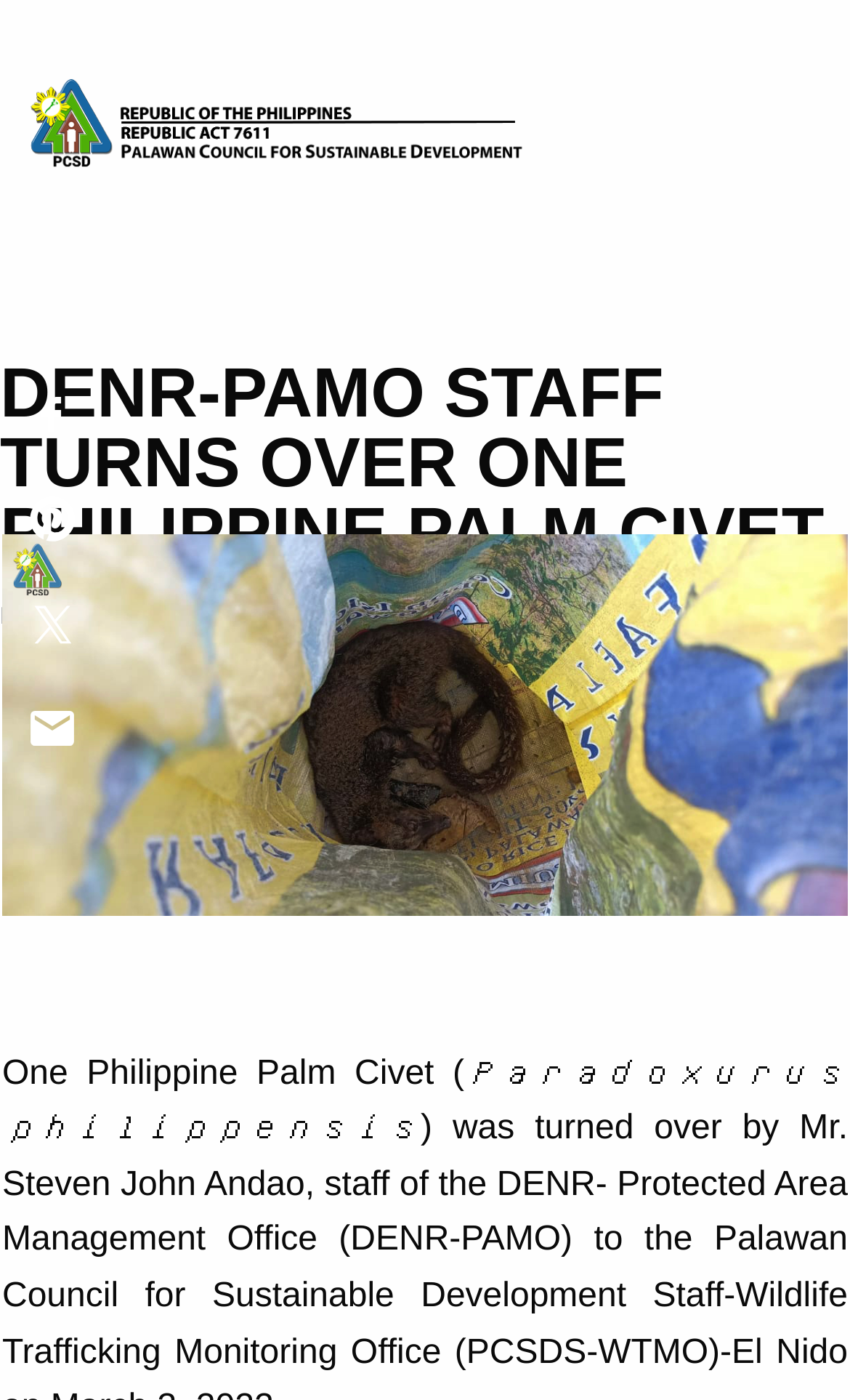What is the main topic of the article?
Based on the visual content, answer with a single word or a brief phrase.

Philippine Palm Civet